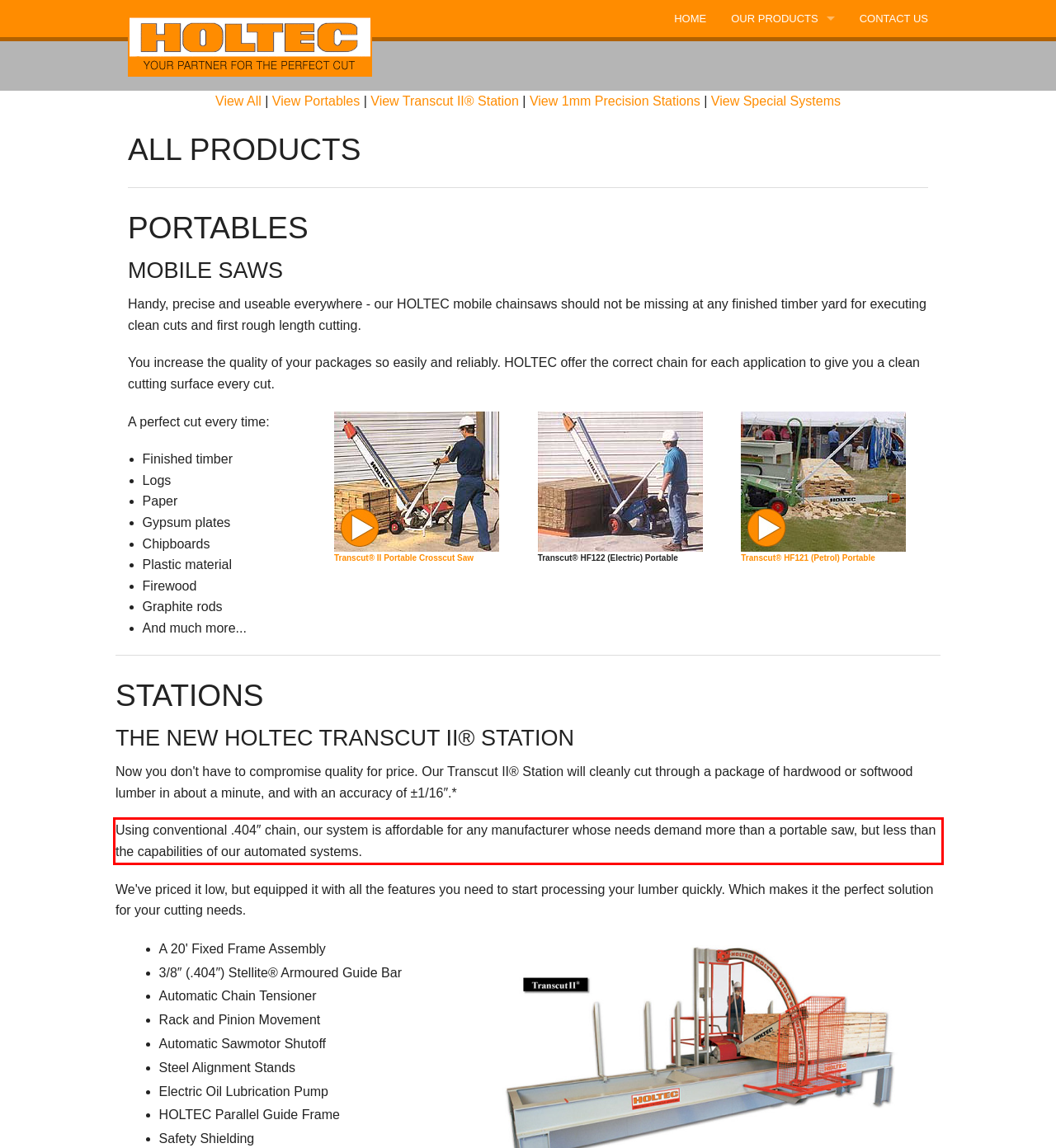Observe the screenshot of the webpage that includes a red rectangle bounding box. Conduct OCR on the content inside this red bounding box and generate the text.

Using conventional .404″ chain, our system is affordable for any manufacturer whose needs demand more than a portable saw, but less than the capabilities of our automated systems.